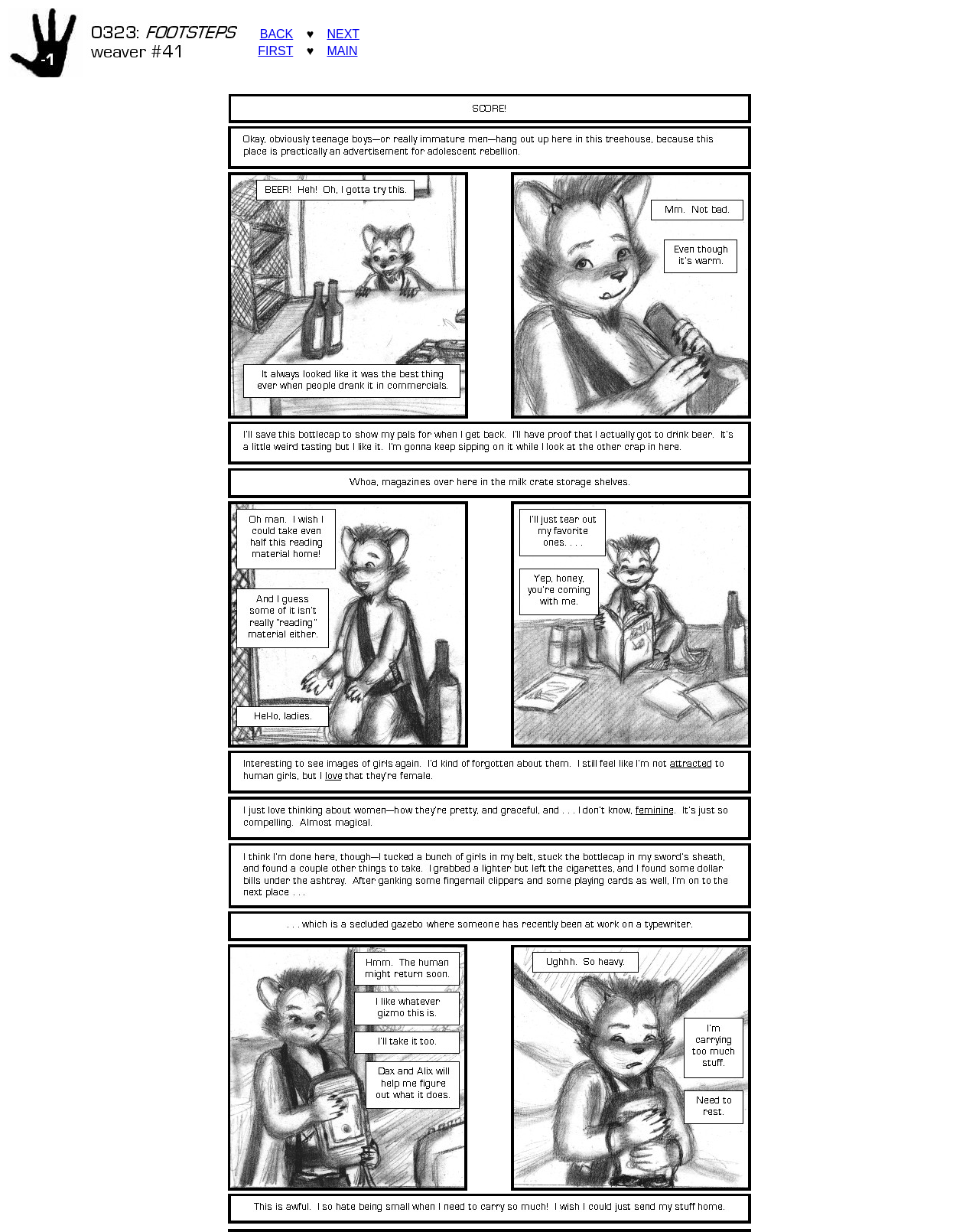Can you give a comprehensive explanation to the question given the content of the image?
What is the shape of the image in the first table cell?

The first table cell contains an image with the OCR text '[hand]', indicating that the shape of the image is a hand.